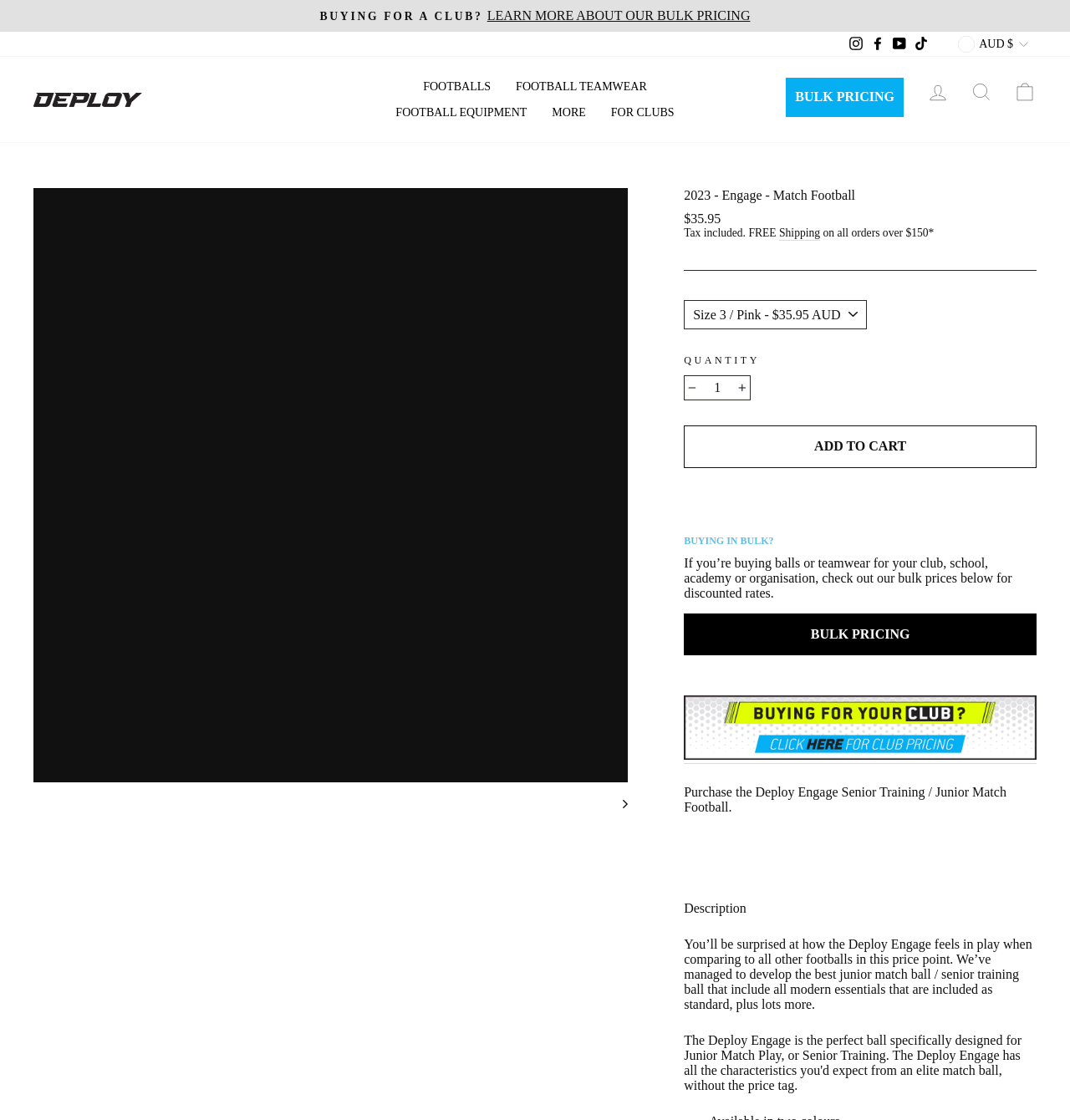What is the price of the Deploy Engage football?
Answer the question based on the image using a single word or a brief phrase.

$35.95